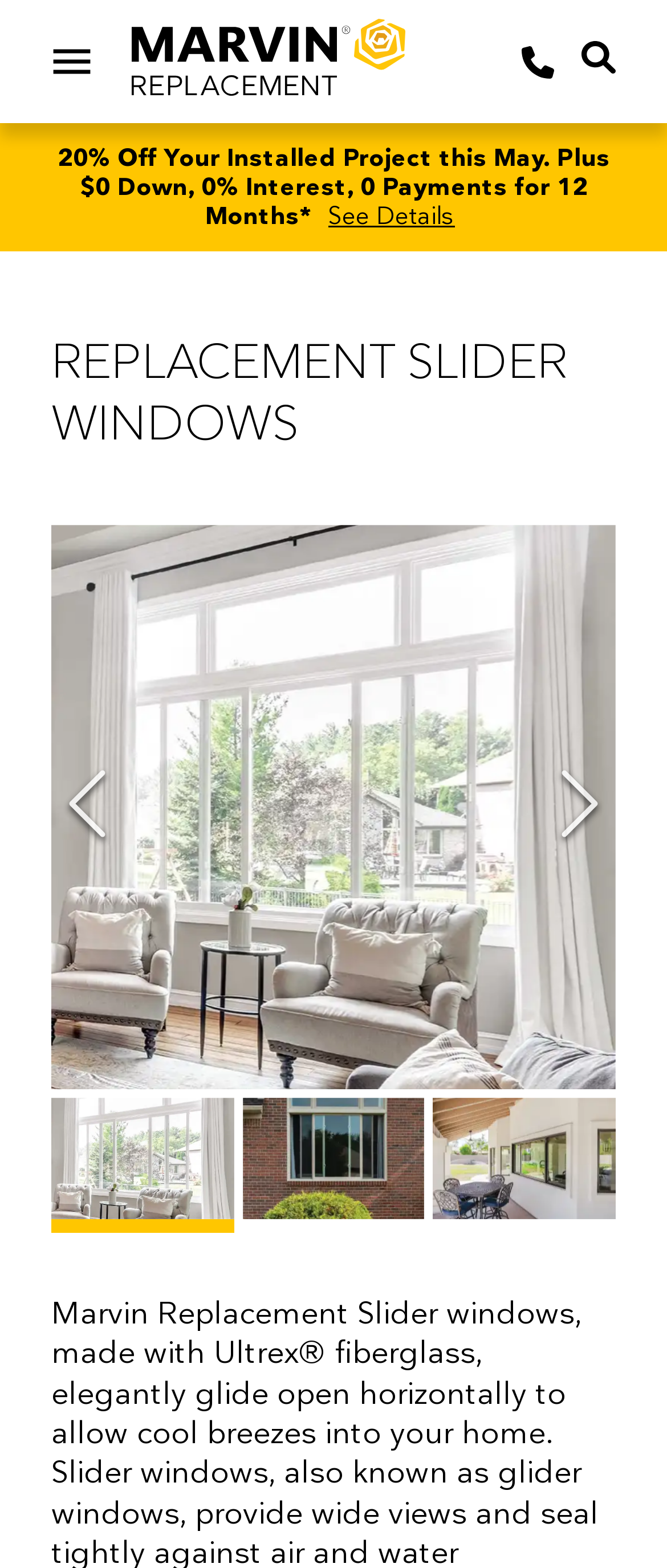Given the element description: "See Details", predict the bounding box coordinates of the UI element it refers to, using four float numbers between 0 and 1, i.e., [left, top, right, bottom].

[0.482, 0.129, 0.692, 0.147]